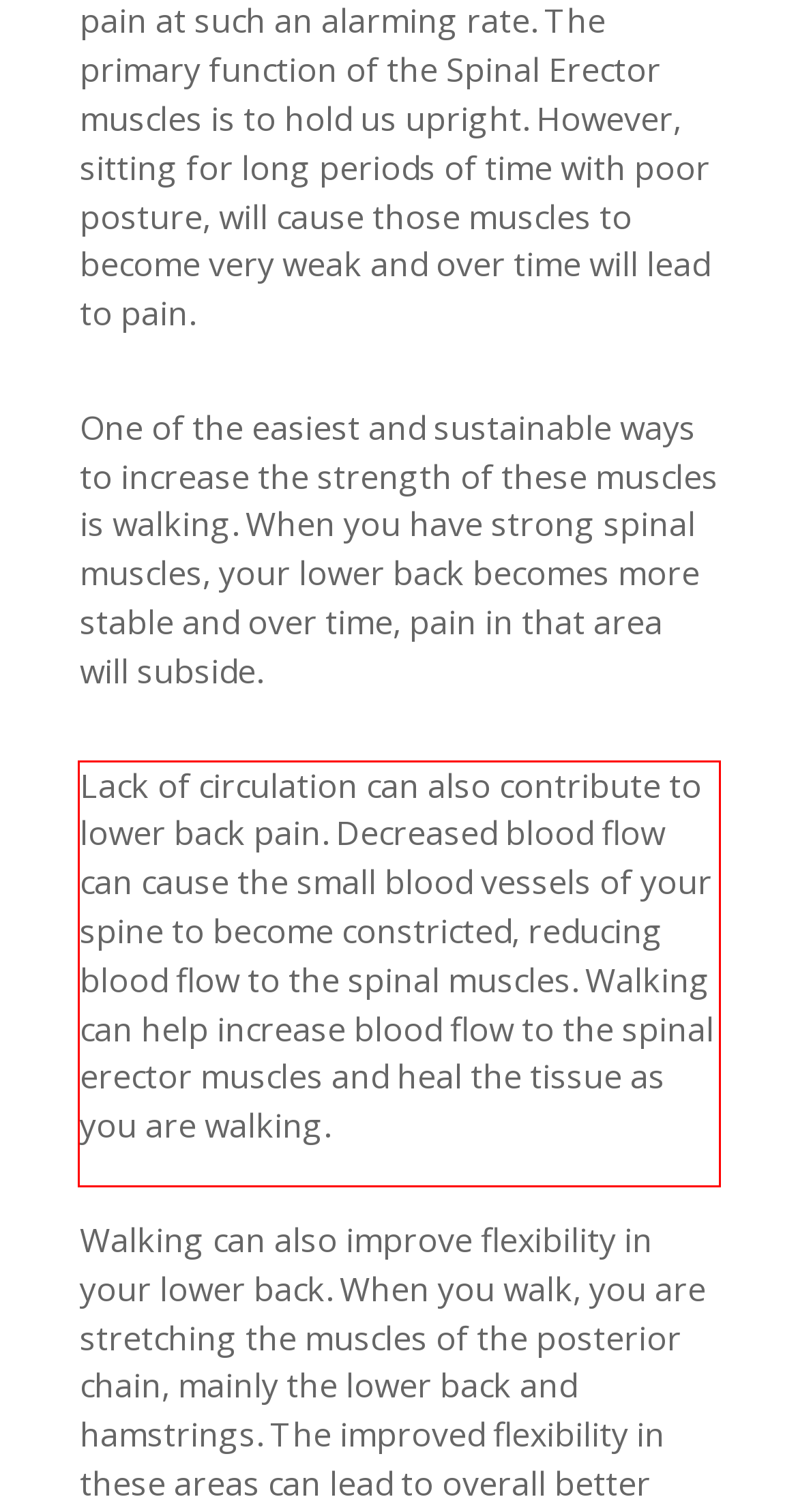You are given a screenshot of a webpage with a UI element highlighted by a red bounding box. Please perform OCR on the text content within this red bounding box.

Lack of circulation can also contribute to lower back pain. Decreased blood flow can cause the small blood vessels of your spine to become constricted, reducing blood flow to the spinal muscles. Walking can help increase blood flow to the spinal erector muscles and heal the tissue as you are walking.